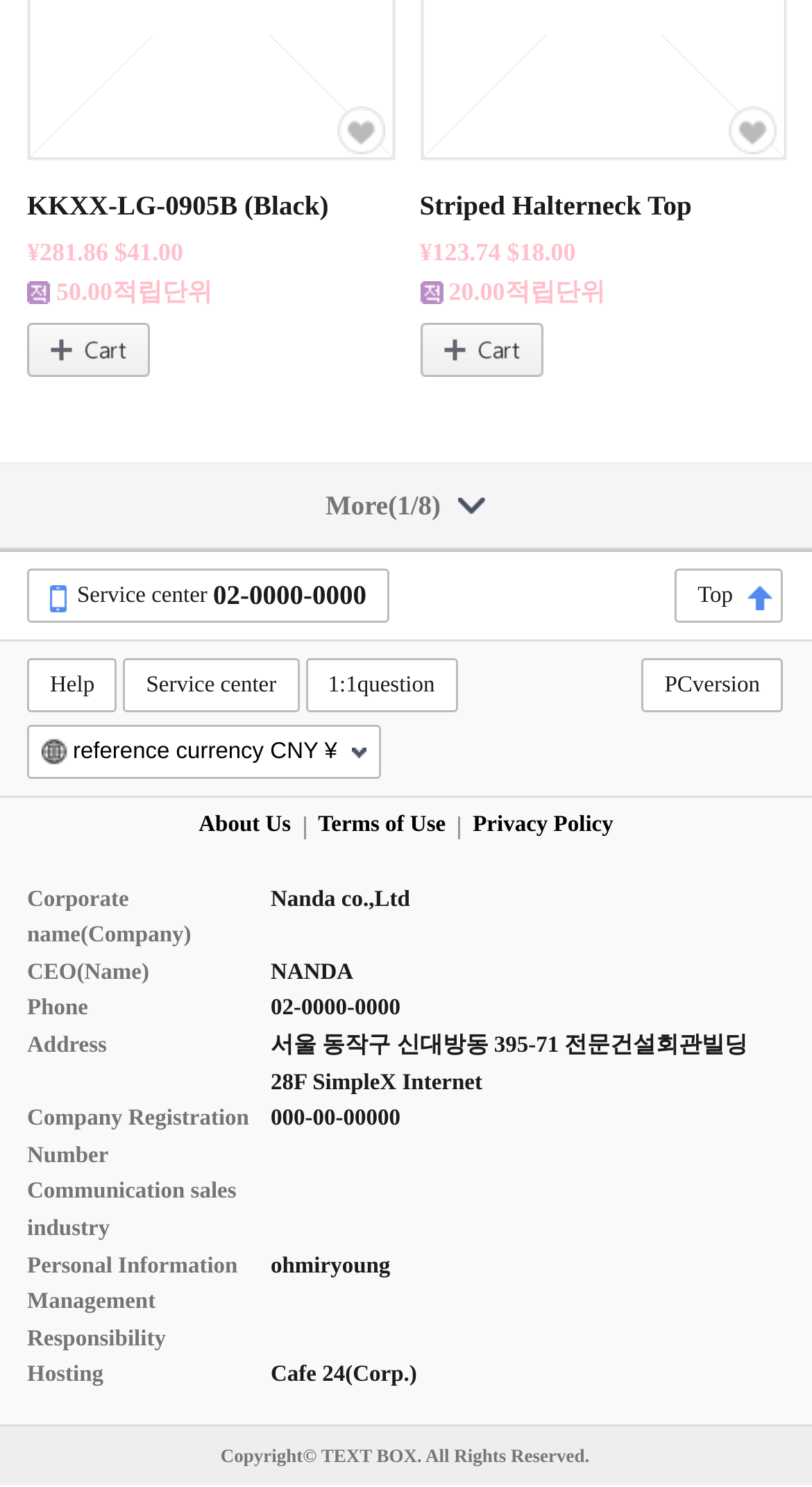What is the price of KKXX-LG-0905B?
Based on the image, provide a one-word or brief-phrase response.

¥281.86